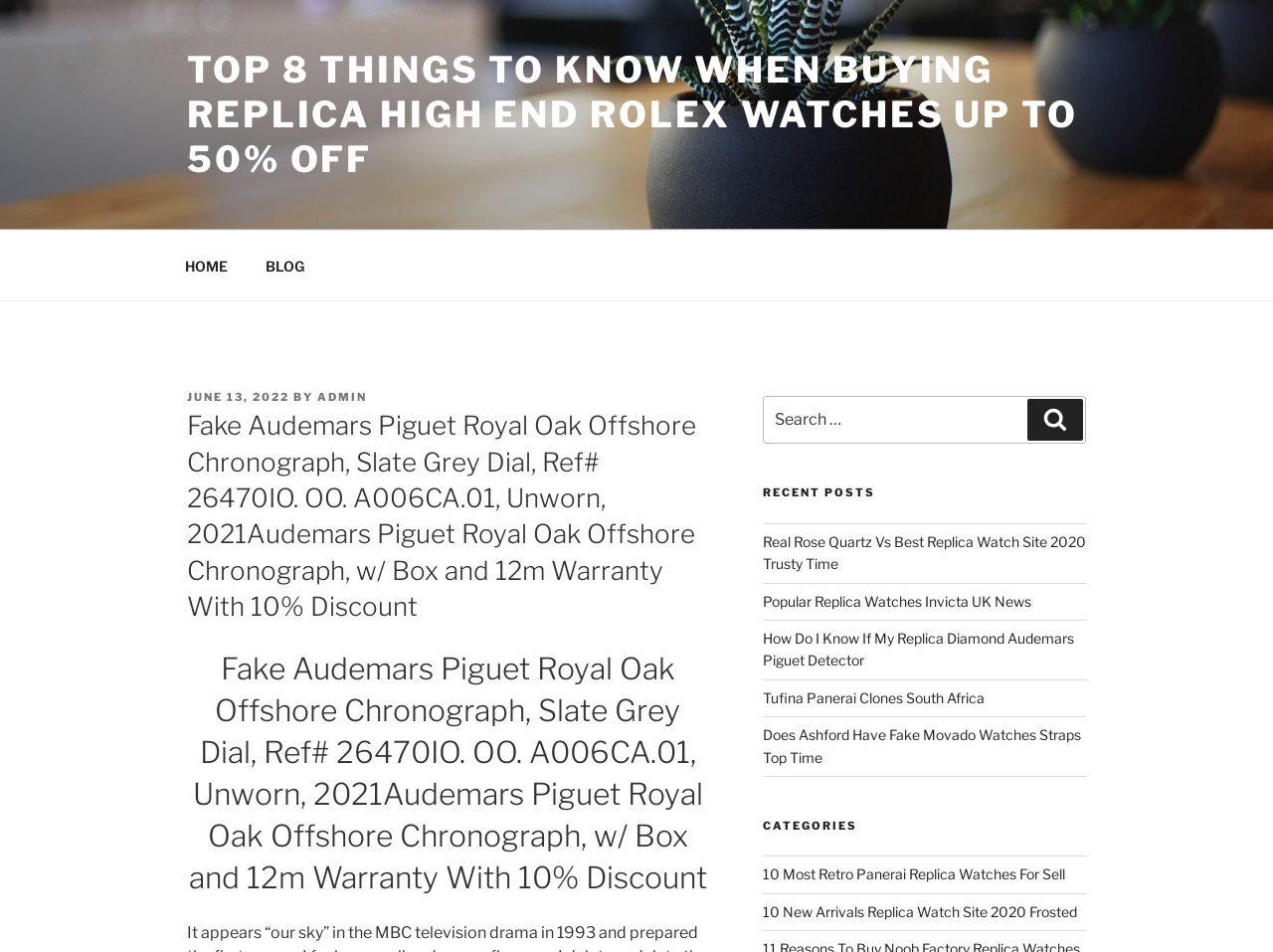Determine the main text heading of the webpage and provide its content.

Fake Audemars Piguet Royal Oak Offshore Chronograph, Slate Grey Dial, Ref# 26470IO. OO. A006CA.01, Unworn, 2021Audemars Piguet Royal Oak Offshore Chronograph, w/ Box and 12m Warranty With 10% Discount